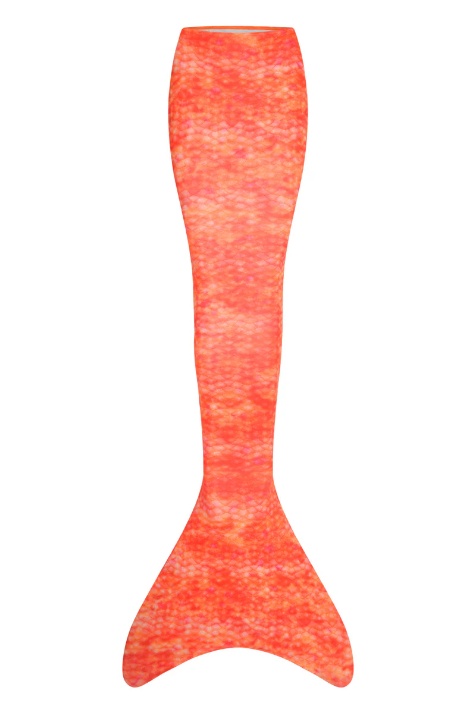Based on the image, provide a detailed response to the question:
What is the purpose of the mermaid tail?

The caption states that the mermaid tail is perfect for beach outings and poolside fun, implying that its purpose is to be used in these settings for recreational activities.